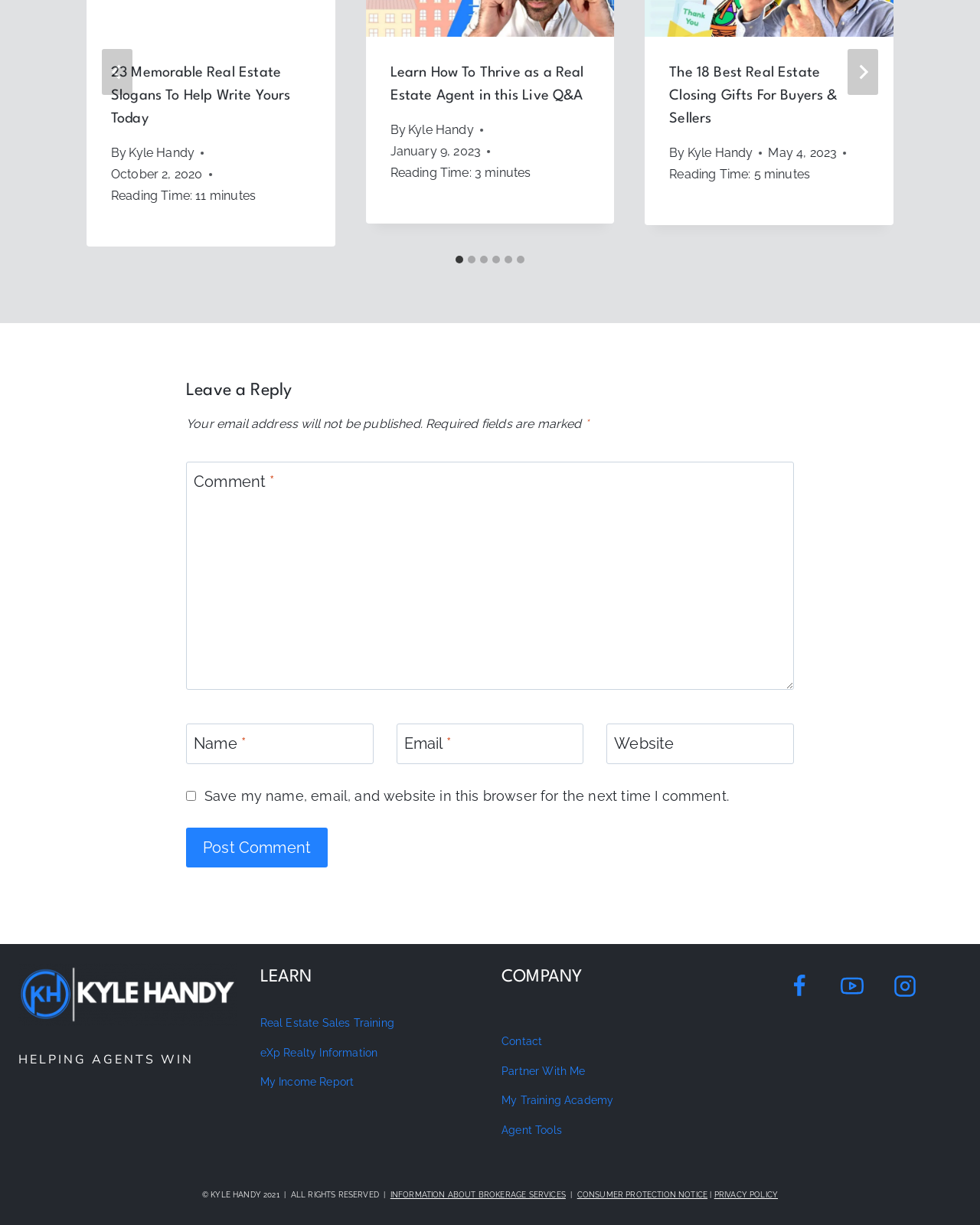Could you please study the image and provide a detailed answer to the question:
What is the name of the website's training academy?

I looked at the links under the 'COMPANY' heading and found that the name of the website's training academy is 'My Training Academy'.